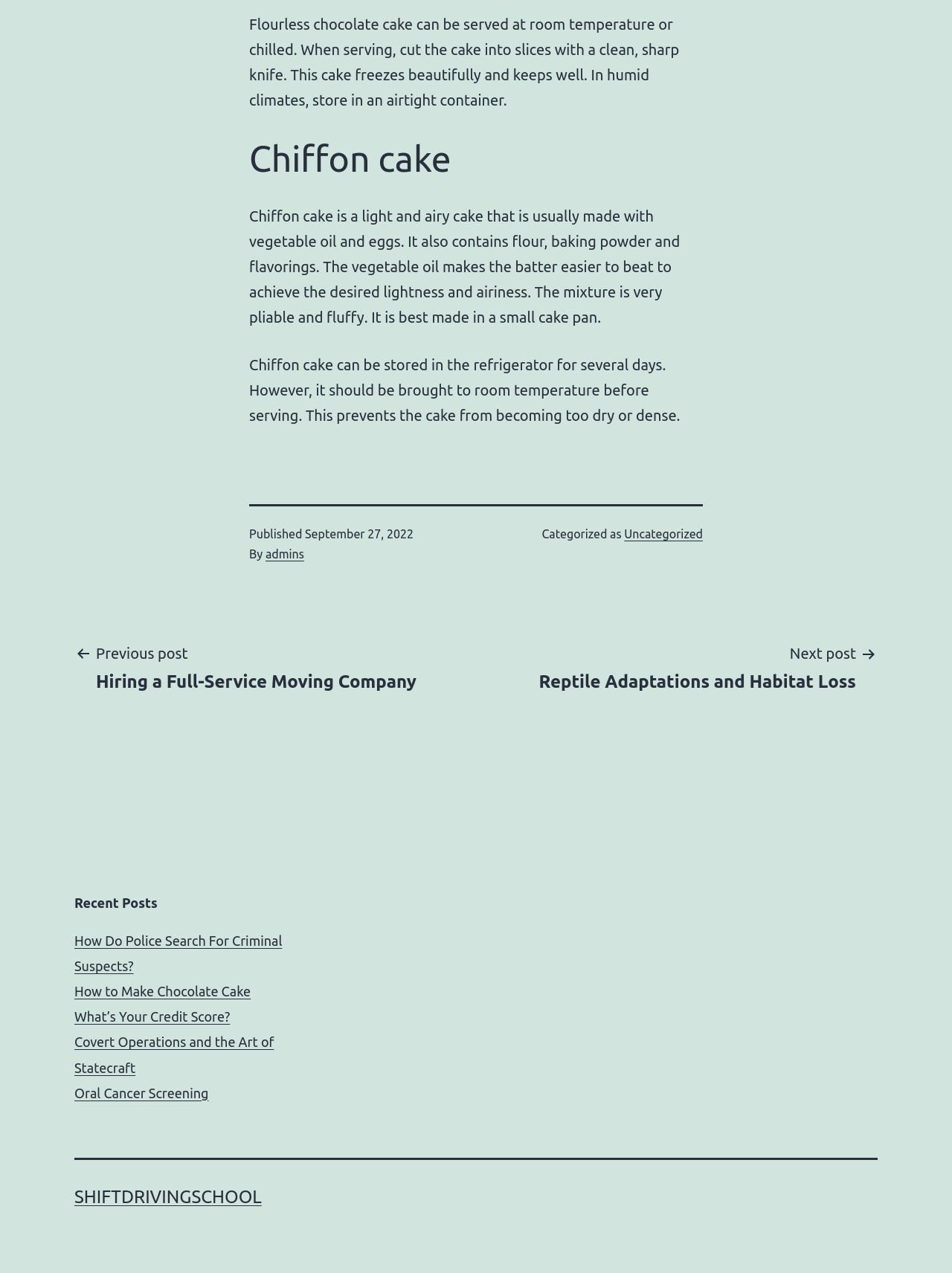Find and indicate the bounding box coordinates of the region you should select to follow the given instruction: "Click on the 'Previous post' link".

[0.078, 0.504, 0.46, 0.545]